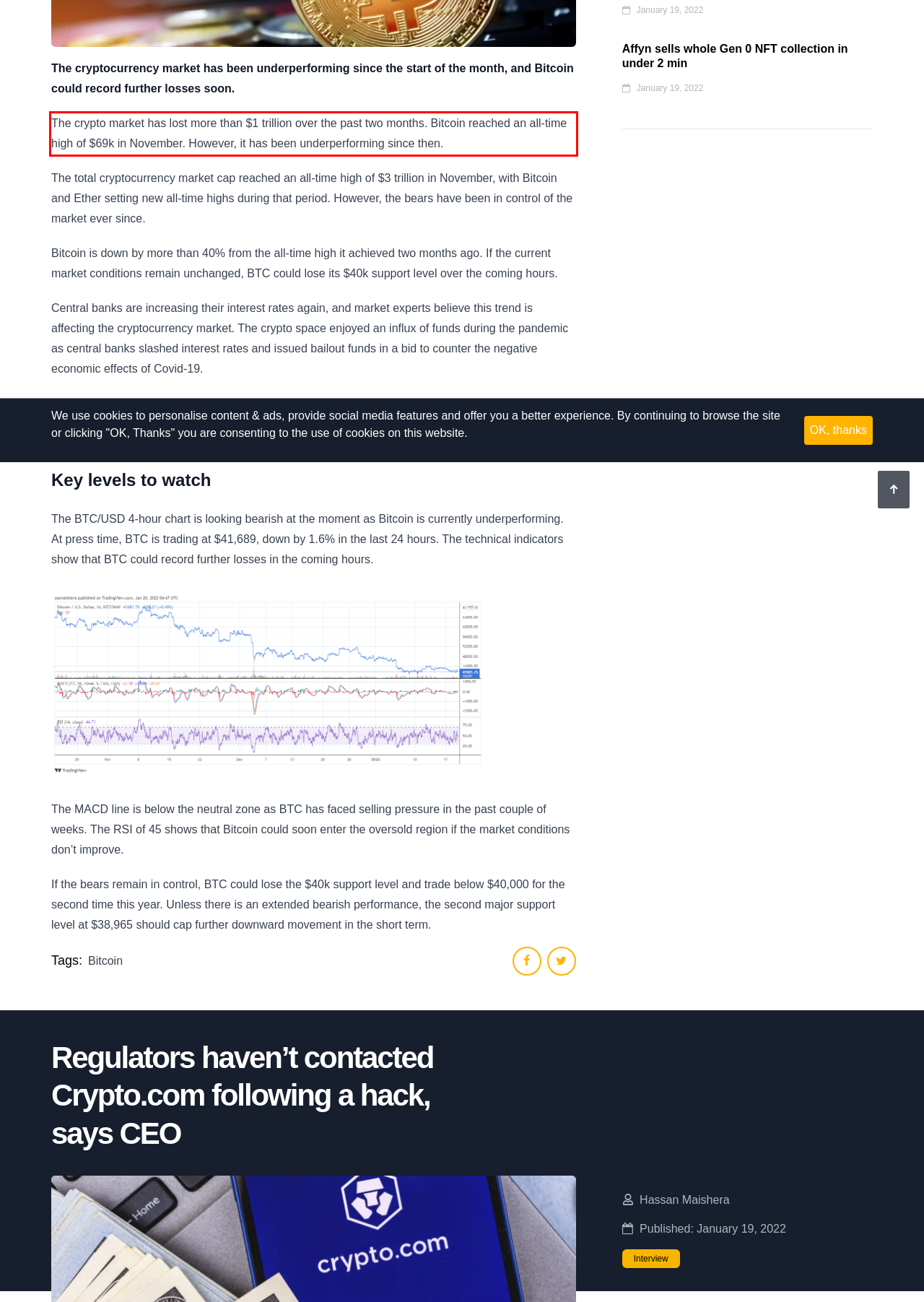You are presented with a webpage screenshot featuring a red bounding box. Perform OCR on the text inside the red bounding box and extract the content.

The crypto market has lost more than $1 trillion over the past two months. Bitcoin reached an all-time high of $69k in November. However, it has been underperforming since then.